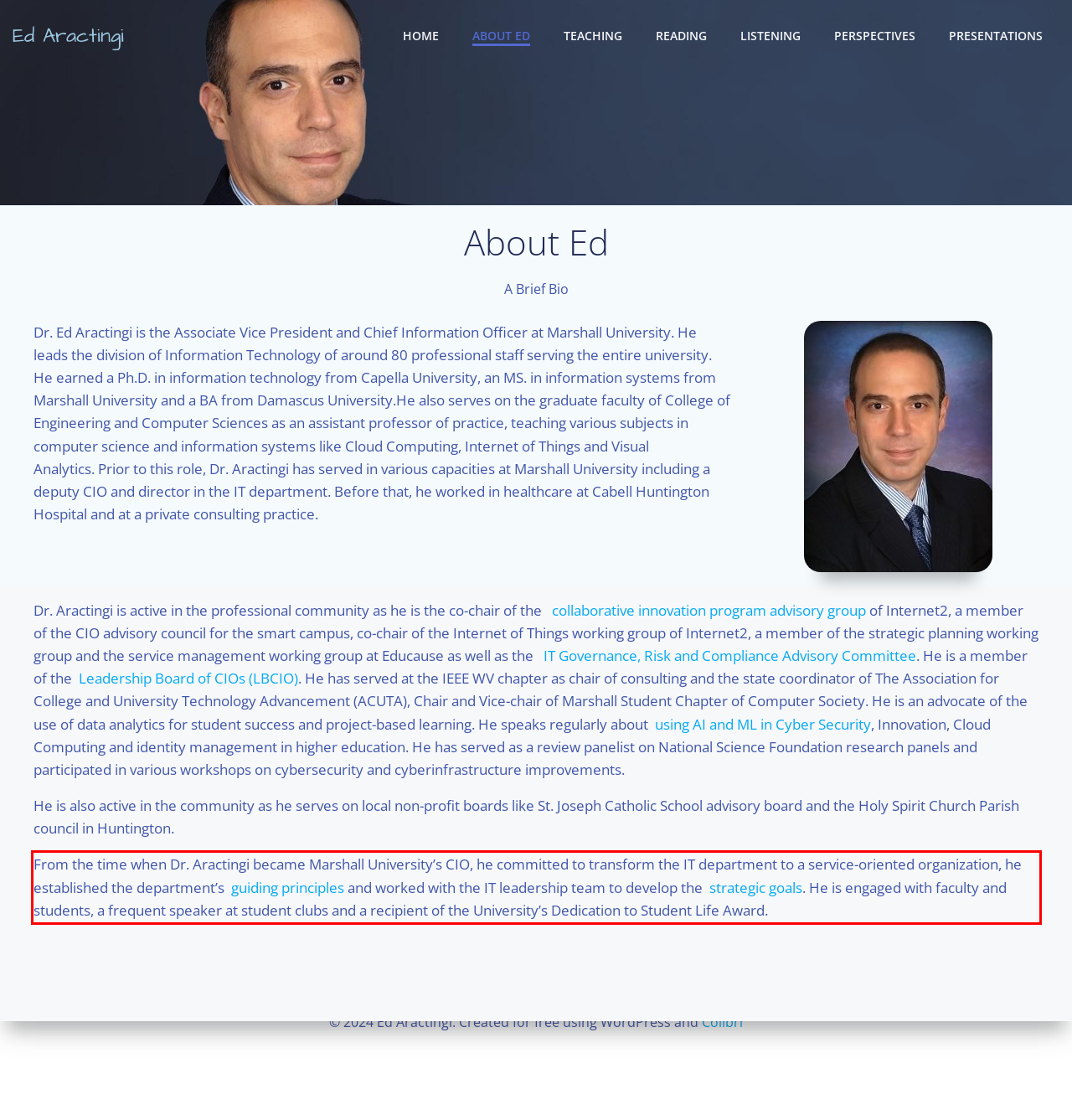Analyze the screenshot of the webpage that features a red bounding box and recognize the text content enclosed within this red bounding box.

From the time when Dr. Aractingi became Marshall University’s CIO, he committed to transform the IT department to a service-oriented organization, he established the department’s guiding principles and worked with the IT leadership team to develop the strategic goals. He is engaged with faculty and students, a frequent speaker at student clubs and a recipient of the University’s Dedication to Student Life Award.